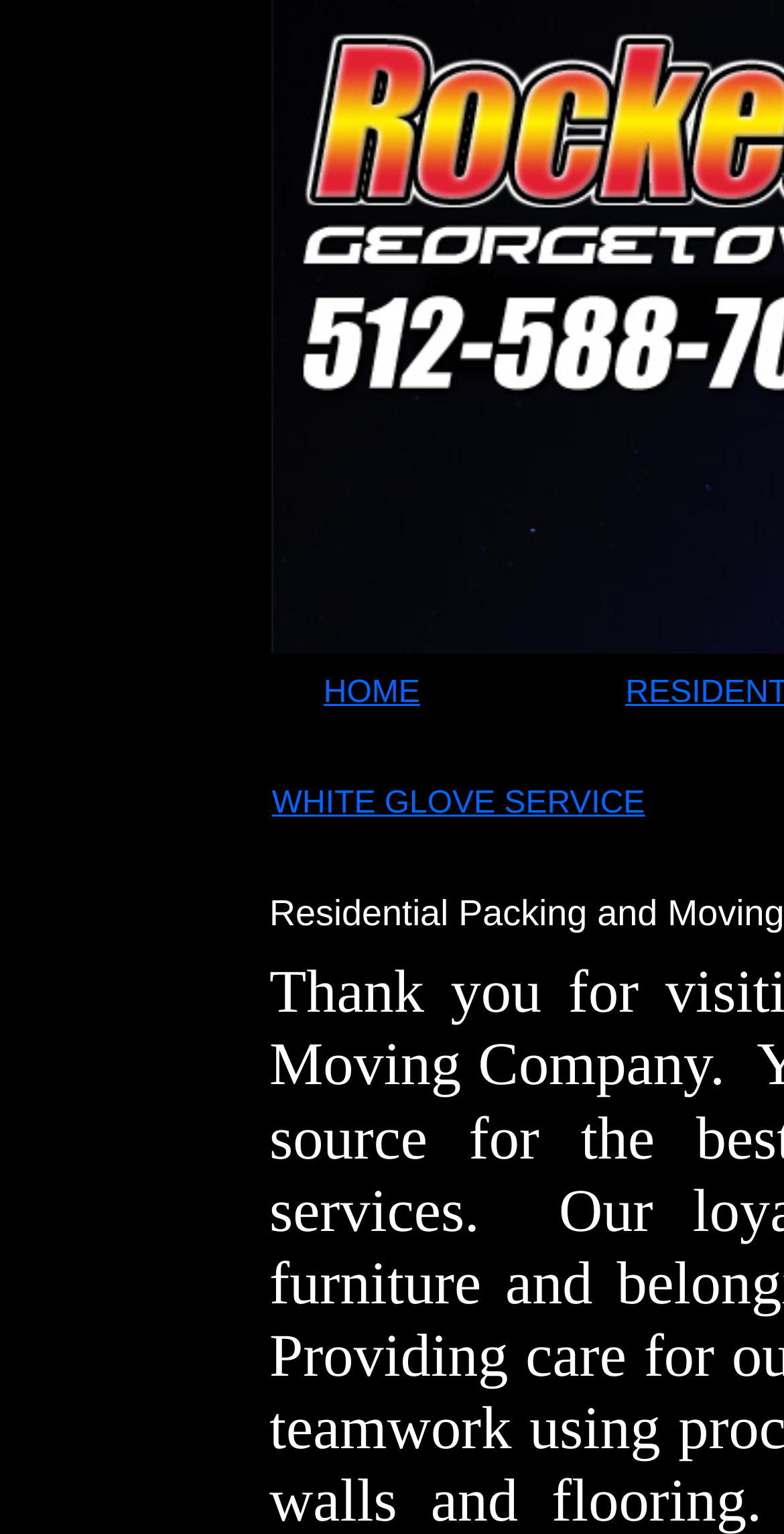Give a concise answer using one word or a phrase to the following question:
What is the text of the second navigation link?

WHITE GLOVE SERVICE